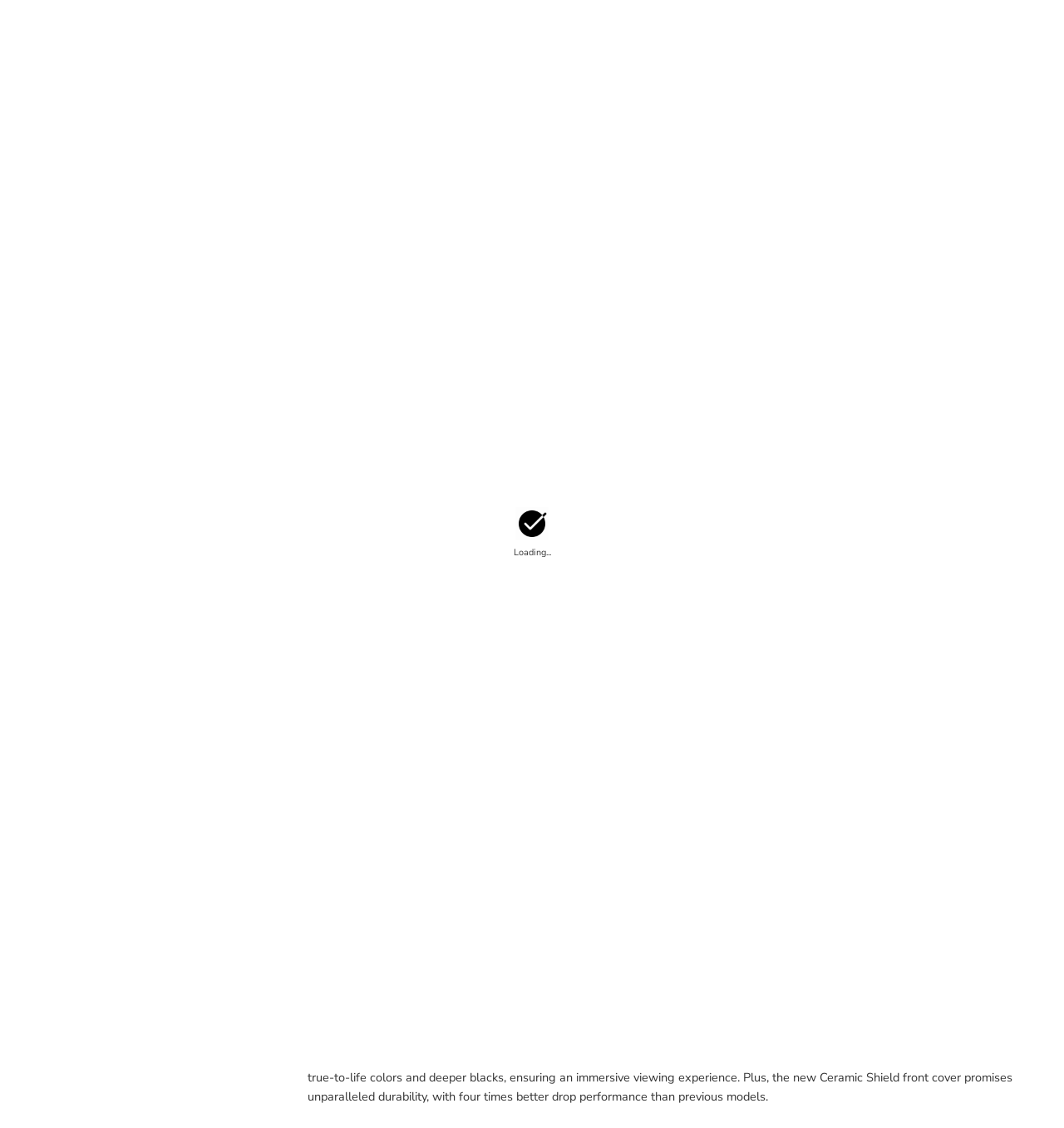Give a complete and precise description of the webpage's appearance.

The webpage is about Apple news, specifically the iPhone 15 Pro Max. At the top, there is a flat preloader icon and a "Loading..." text. Below that, there are several links, including "Search", "Appleverse", and "Cart", each accompanied by an image. 

The main content of the page is divided into sections. The first section has a heading "iPhone 15 Pro Max Shipments to Apple Expected to Ramp Up This Week" and a paragraph of text that discusses the upcoming release of the iPhone 15 Pro Max and its features. 

Below that, there is a section with a heading "Why We Care:" that lists four points about the iPhone 15 Pro Max, including its improved performance, enhanced photography, unmatched display, and top-tier security. Each point is marked with a bullet point and has a brief description.

The next section has a heading "Delivering Unprecedented Performance and Innovation" and two paragraphs of text that discuss the iPhone 15 Pro Max's performance, design, and features in more detail.

To the right of the main content, there is a section with a heading "Tech News: What’s New and What’s Cool" that lists several links to other Apple-related news articles, including reviews, warnings, and announcements. Below that, there is a section with a heading "Categories" that appears to be a dropdown menu.

Overall, the webpage is focused on providing news and information about the iPhone 15 Pro Max and other Apple-related topics.